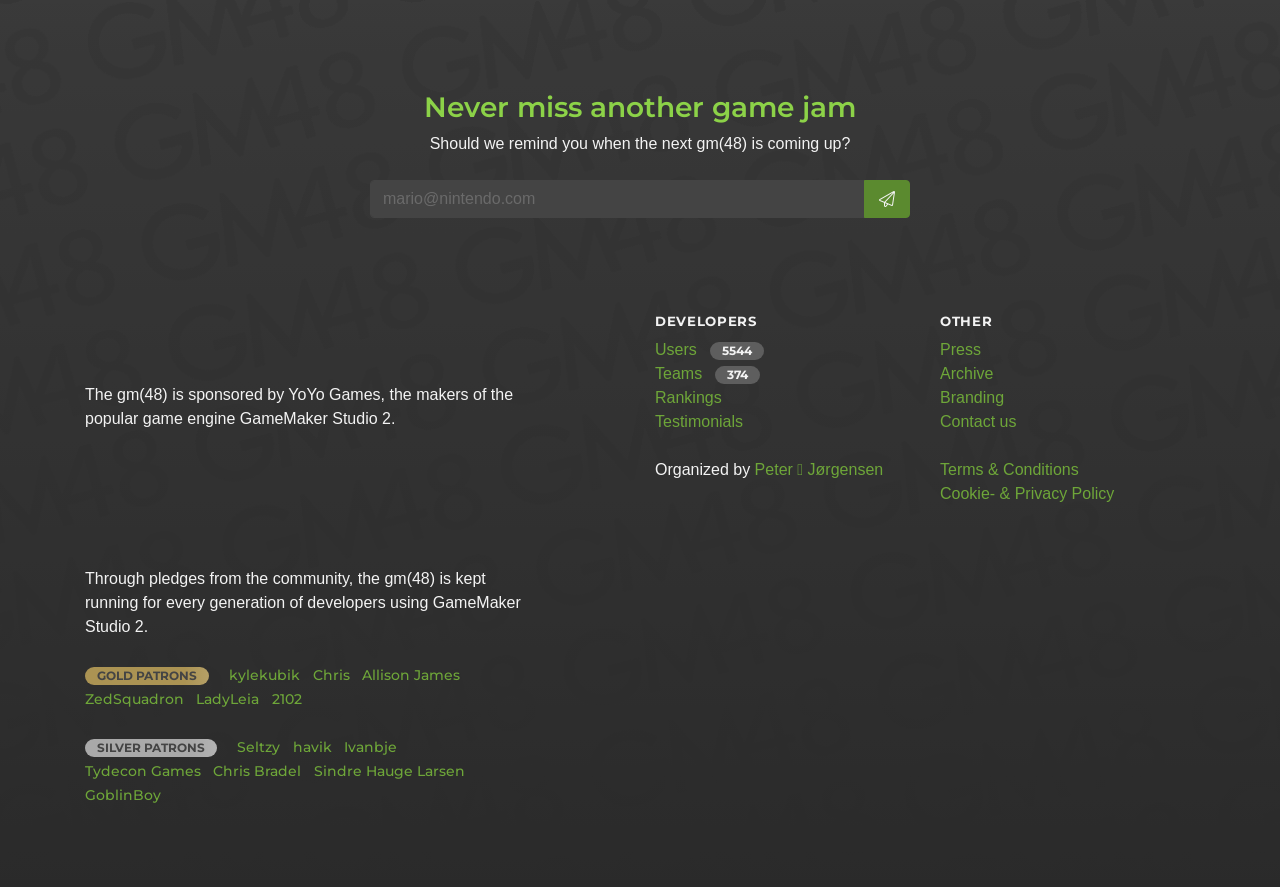Pinpoint the bounding box coordinates for the area that should be clicked to perform the following instruction: "Contact us".

[0.734, 0.466, 0.794, 0.485]